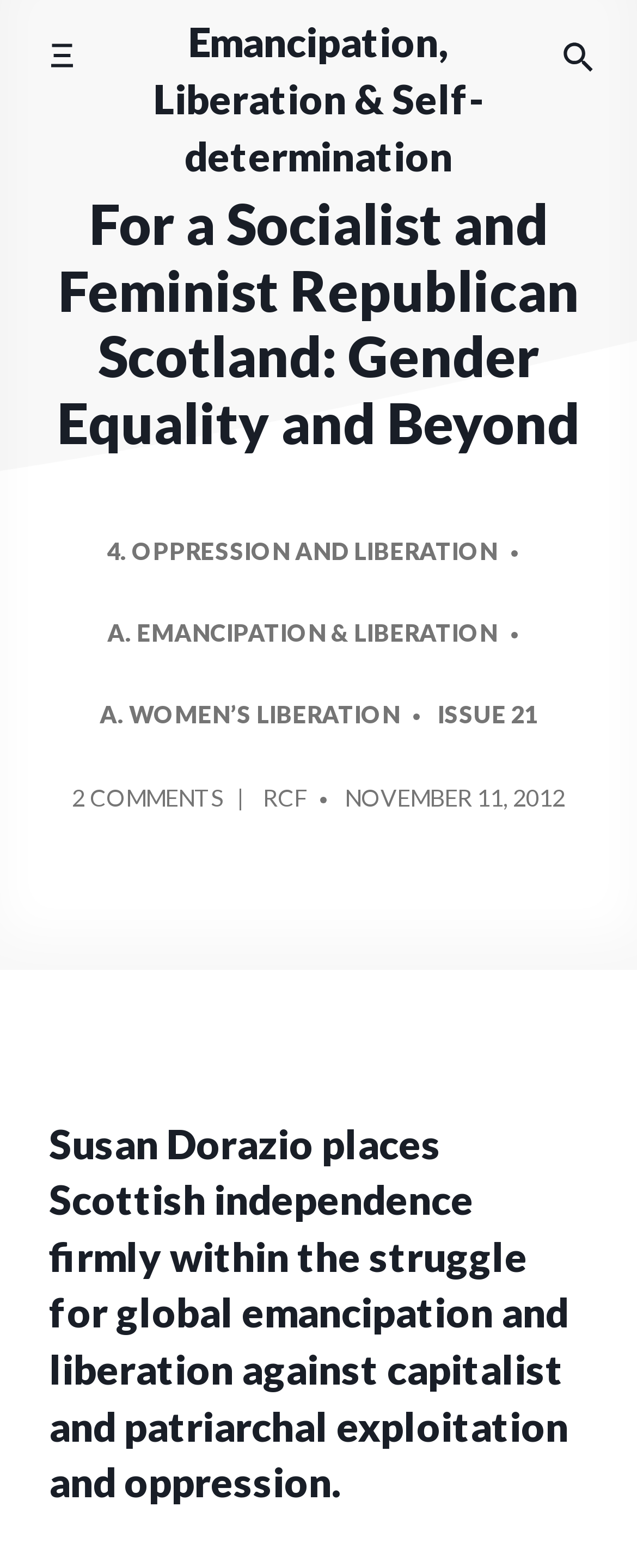Could you find the bounding box coordinates of the clickable area to complete this instruction: "View OPPRESSION AND LIBERATION"?

[0.168, 0.325, 0.781, 0.378]